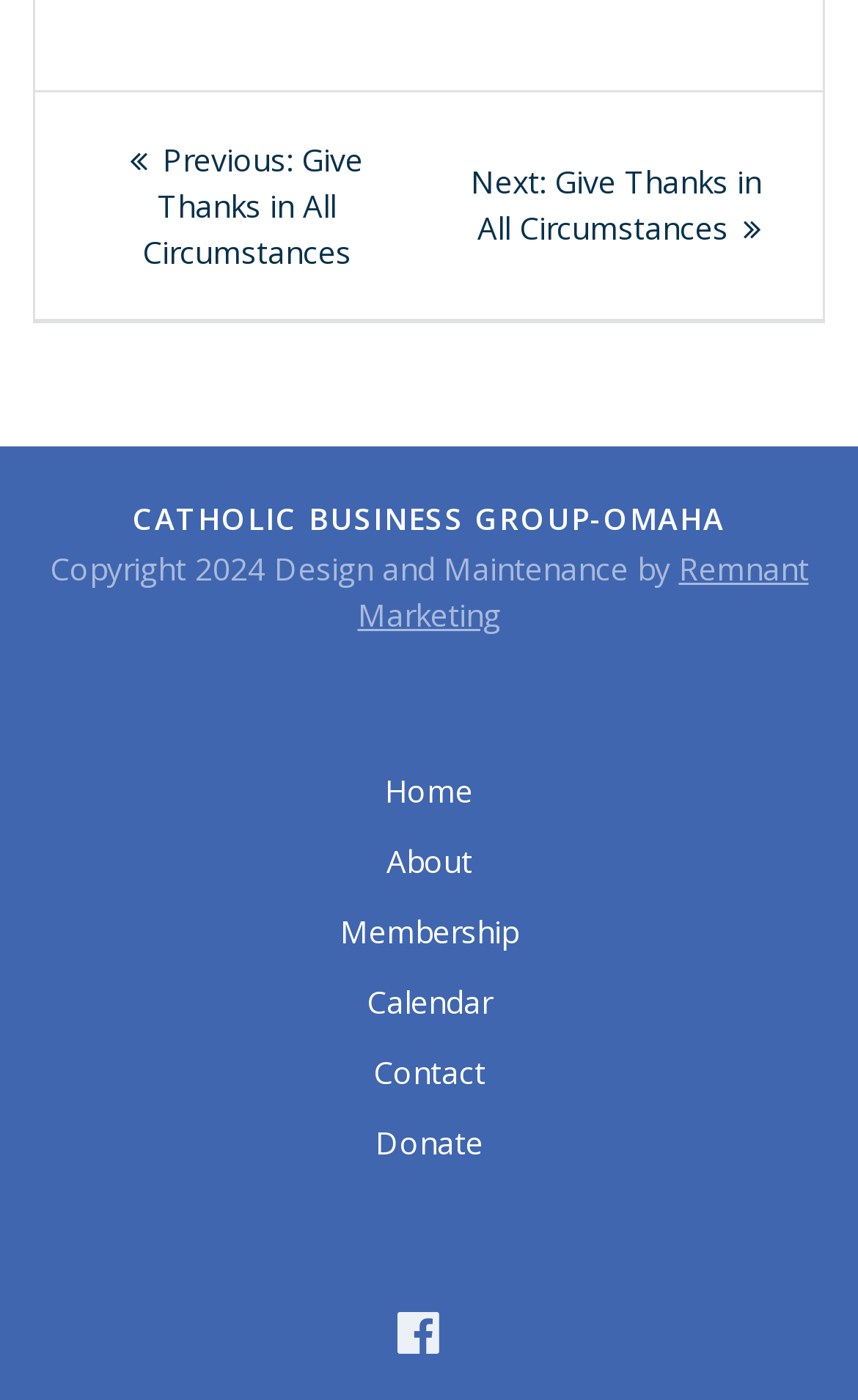Please respond to the question with a concise word or phrase:
What is the company responsible for design and maintenance?

Remnant Marketing